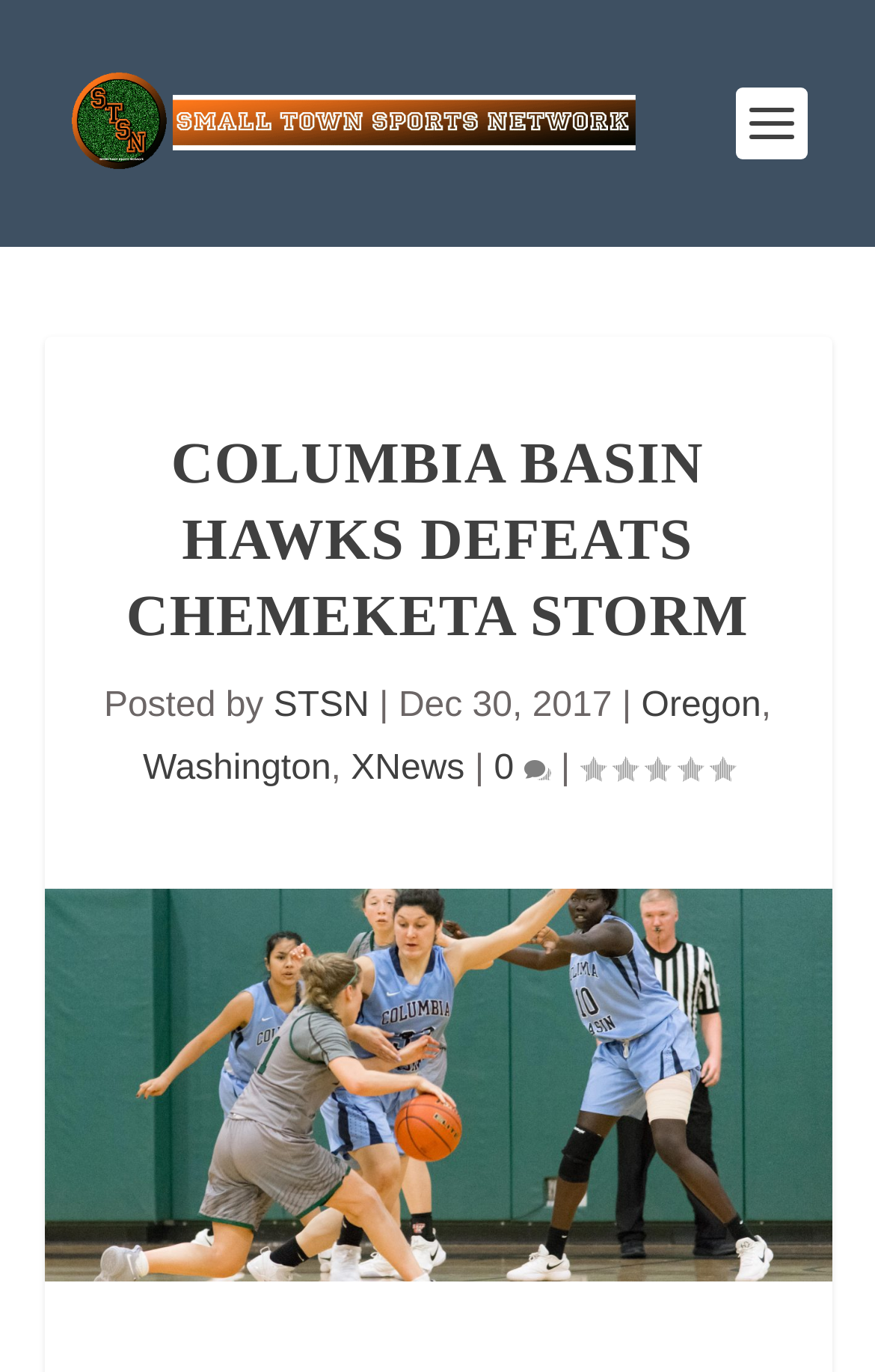Extract the bounding box coordinates for the HTML element that matches this description: "alt="Small Town Sports Network"". The coordinates should be four float numbers between 0 and 1, i.e., [left, top, right, bottom].

[0.077, 0.049, 0.733, 0.131]